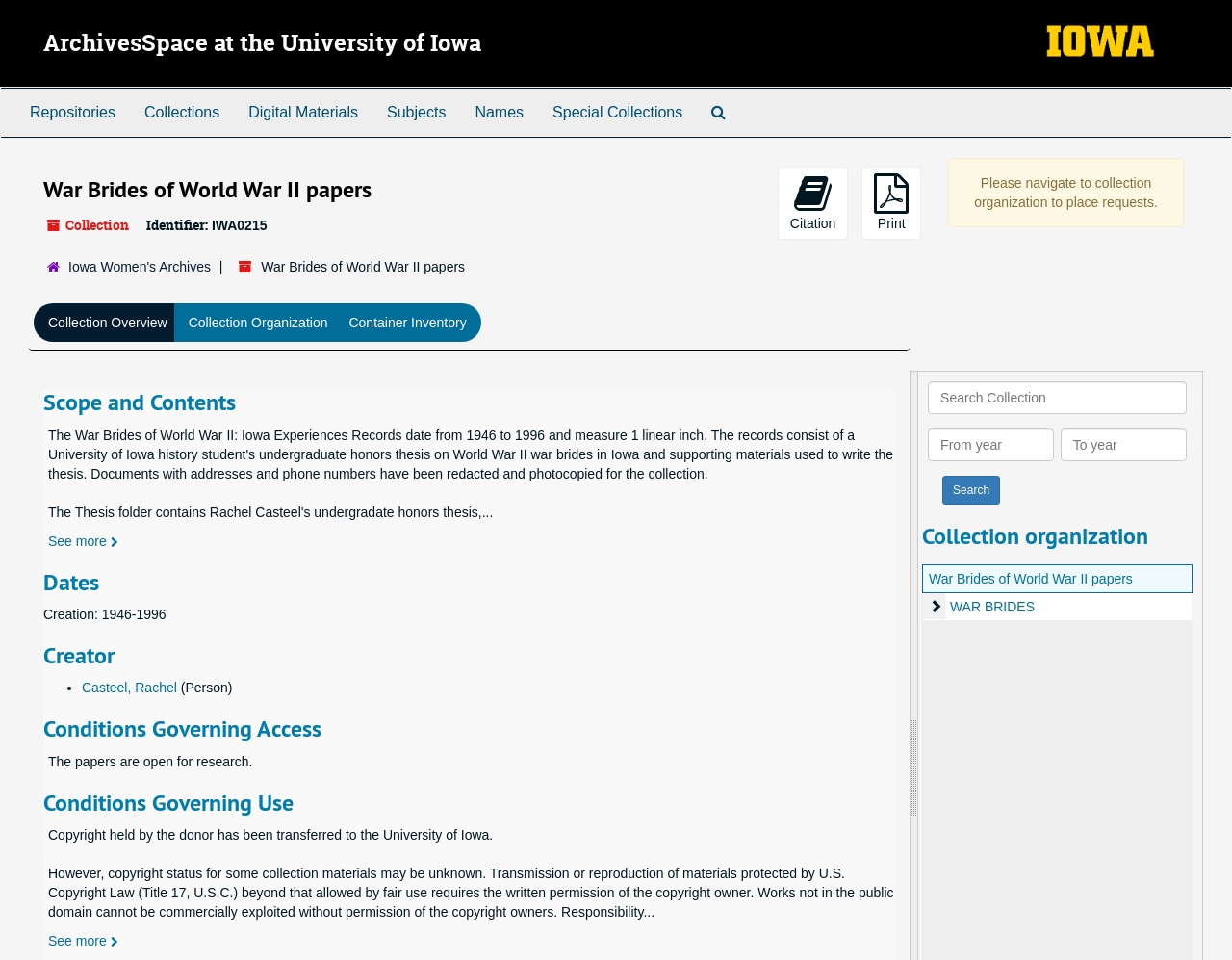What is the purpose of the 'Search Collection' button?
Give a single word or phrase as your answer by examining the image.

To search the collection